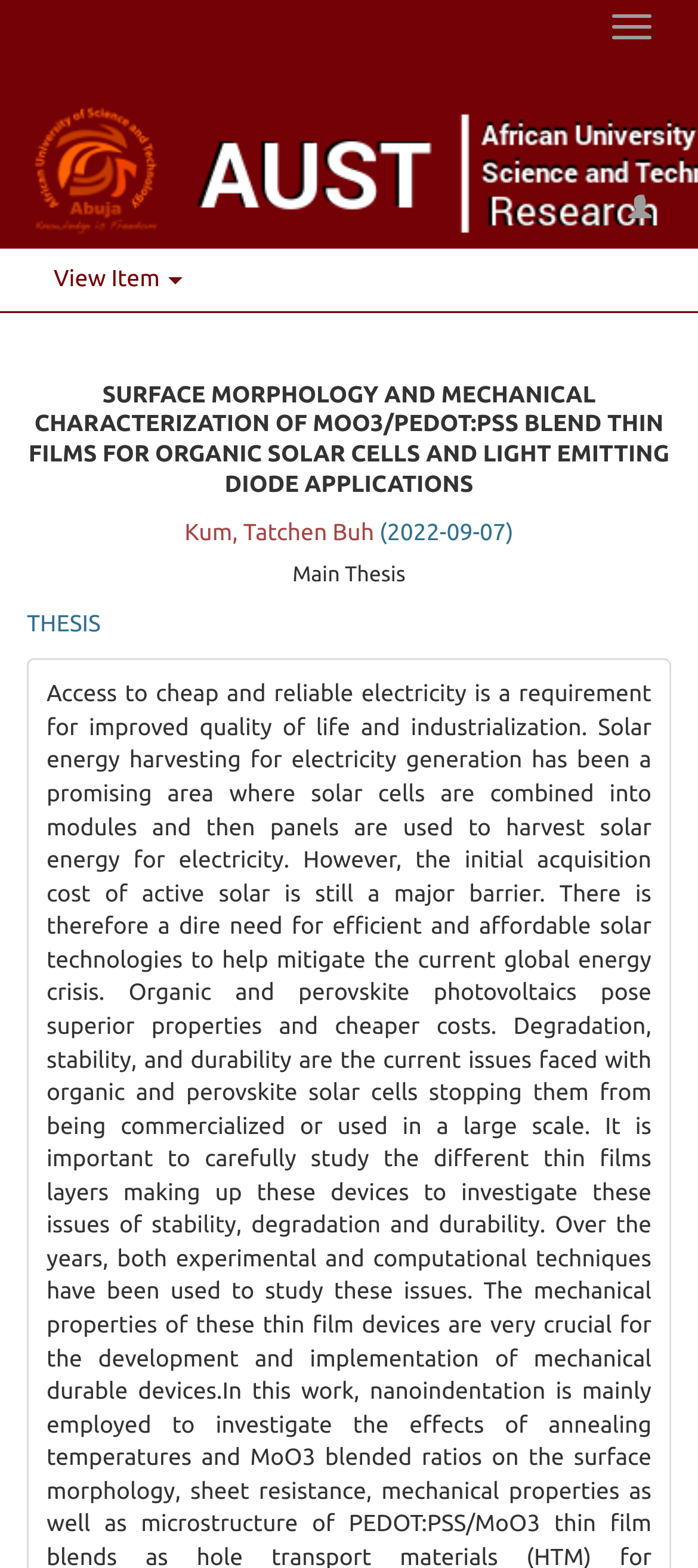What is the date of the thesis?
Please provide a single word or phrase based on the screenshot.

2022-09-07